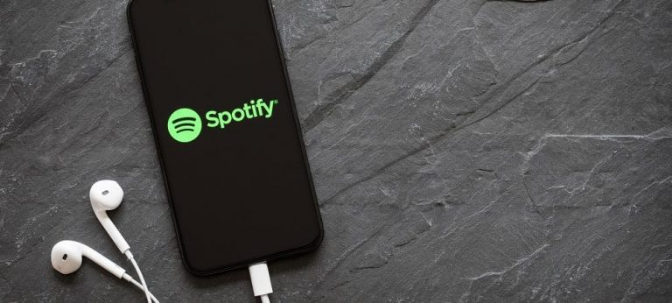Offer a detailed explanation of the image's components.

The image features a smartphone displaying the iconic Spotify logo in vibrant green on a black screen, symbolizing the popularity of music streaming services. The phone is positioned on a textured dark surface, possibly stone, accompanied by a pair of white earphones that emphasize the listening experience. This visual embodies the essence of modern music consumption, highlighting Spotify as a leading platform since its launch in 2008. The image captures the convenience and accessibility of streaming music, inviting users to dive into a vast library of songs and playlists, underscoring its significance in contemporary online music culture.